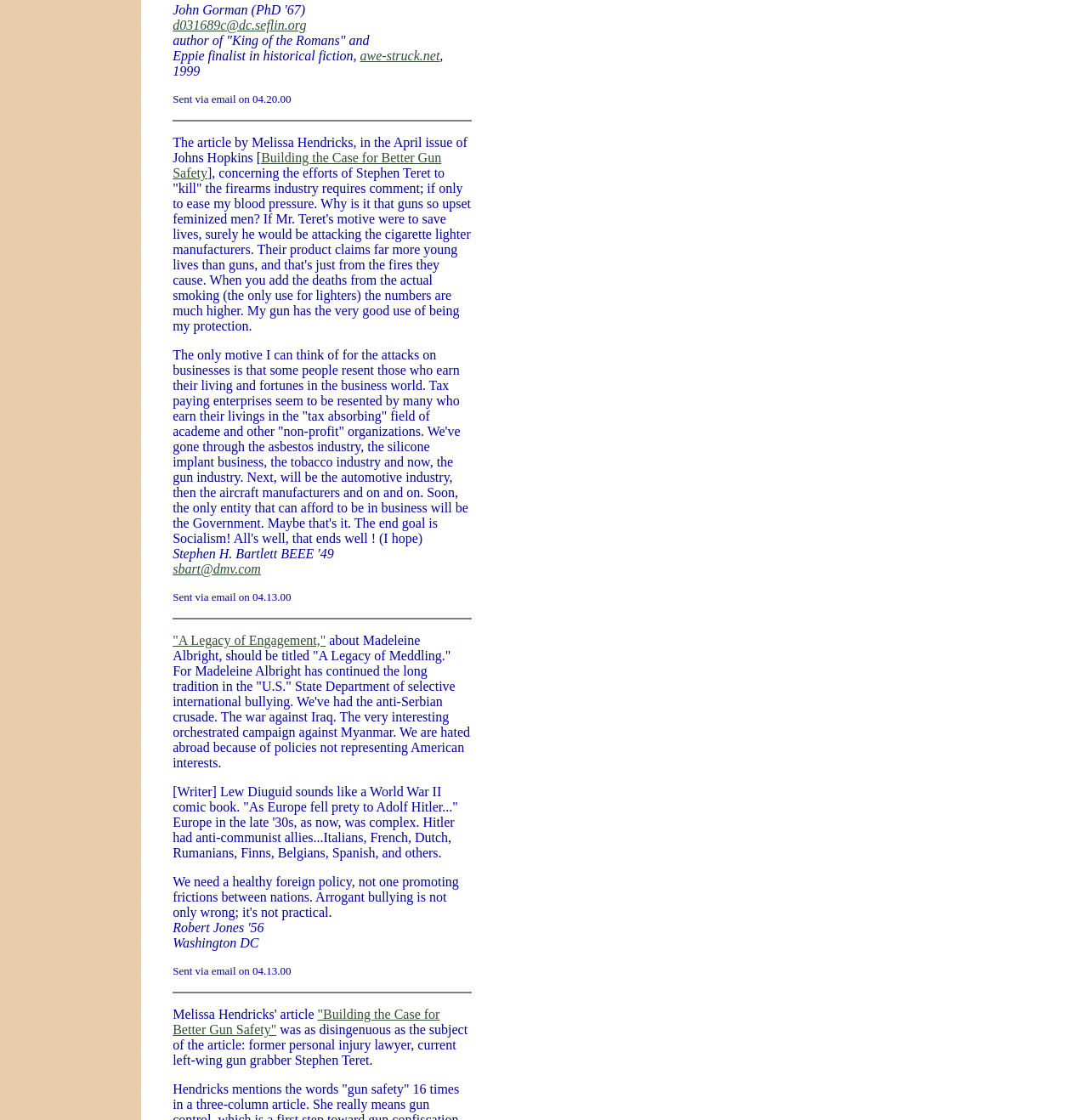What is the location mentioned at the end of the webpage?
Examine the image closely and answer the question with as much detail as possible.

I found the text 'Washington DC' at the bottom of the webpage, which indicates the location. It is likely the location of the sender of one of the emails.